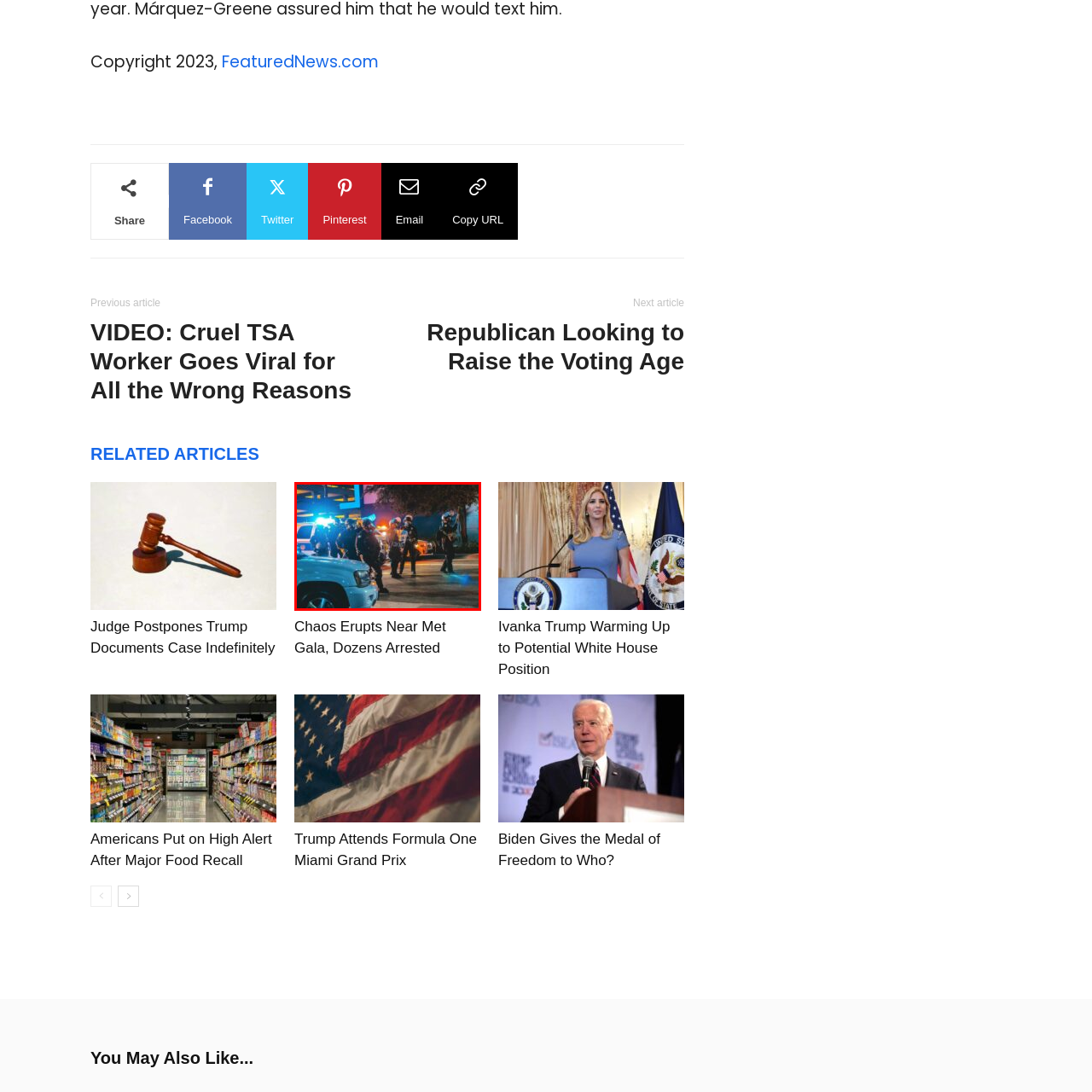Create a thorough description of the image portion outlined in red.

In a tense urban setting, a group of police officers is seen mobilizing amid a chaotic scene, accentuated by the vibrant lights of emergency vehicles in the background. Clad in tactical gear, the officers exhibit a resolute posture as they navigate the scene, likely responding to an ongoing incident. The interplay of blue and red lights reflects off nearby surfaces, adding to the dramatic atmosphere. This image captures a moment of heightened alertness and the presence of law enforcement in a situation that appears to be unfolding rapidly, highlighting the serious nature of their response.